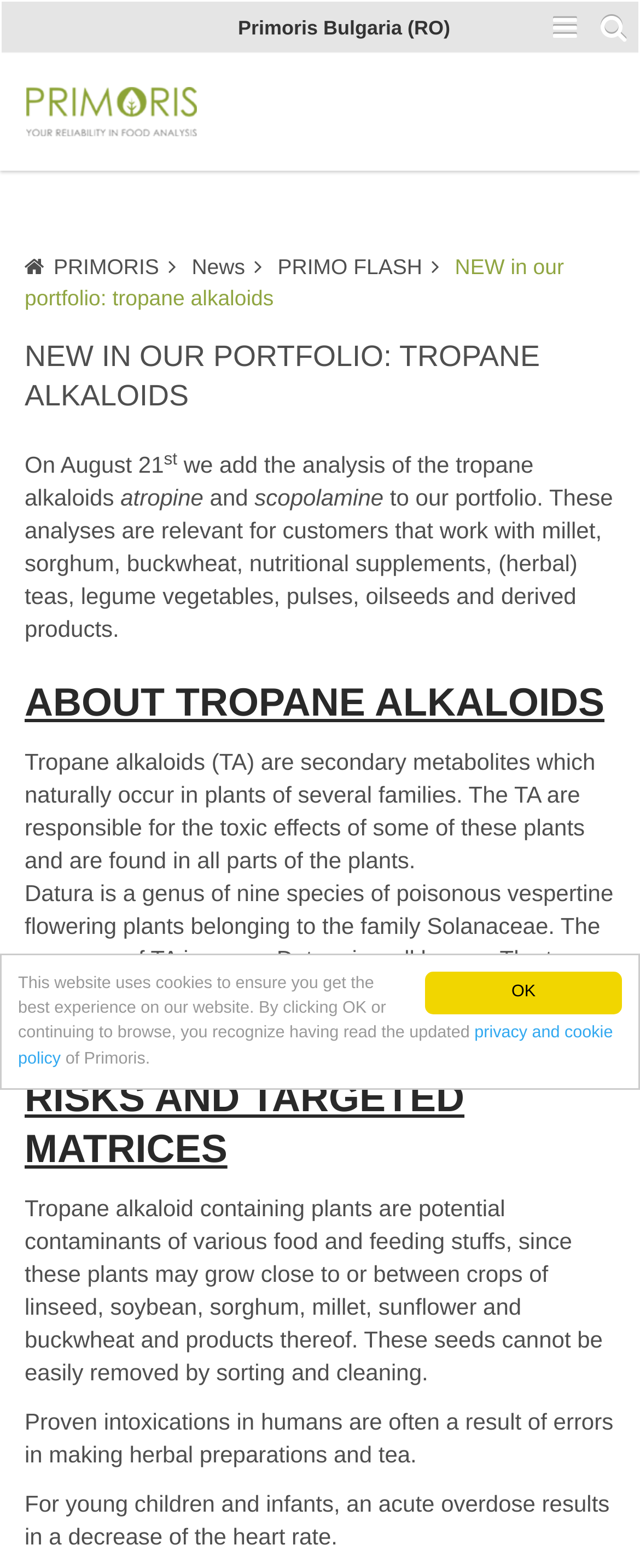Please determine the bounding box coordinates of the clickable area required to carry out the following instruction: "Click the OK button". The coordinates must be four float numbers between 0 and 1, represented as [left, top, right, bottom].

[0.664, 0.619, 0.972, 0.647]